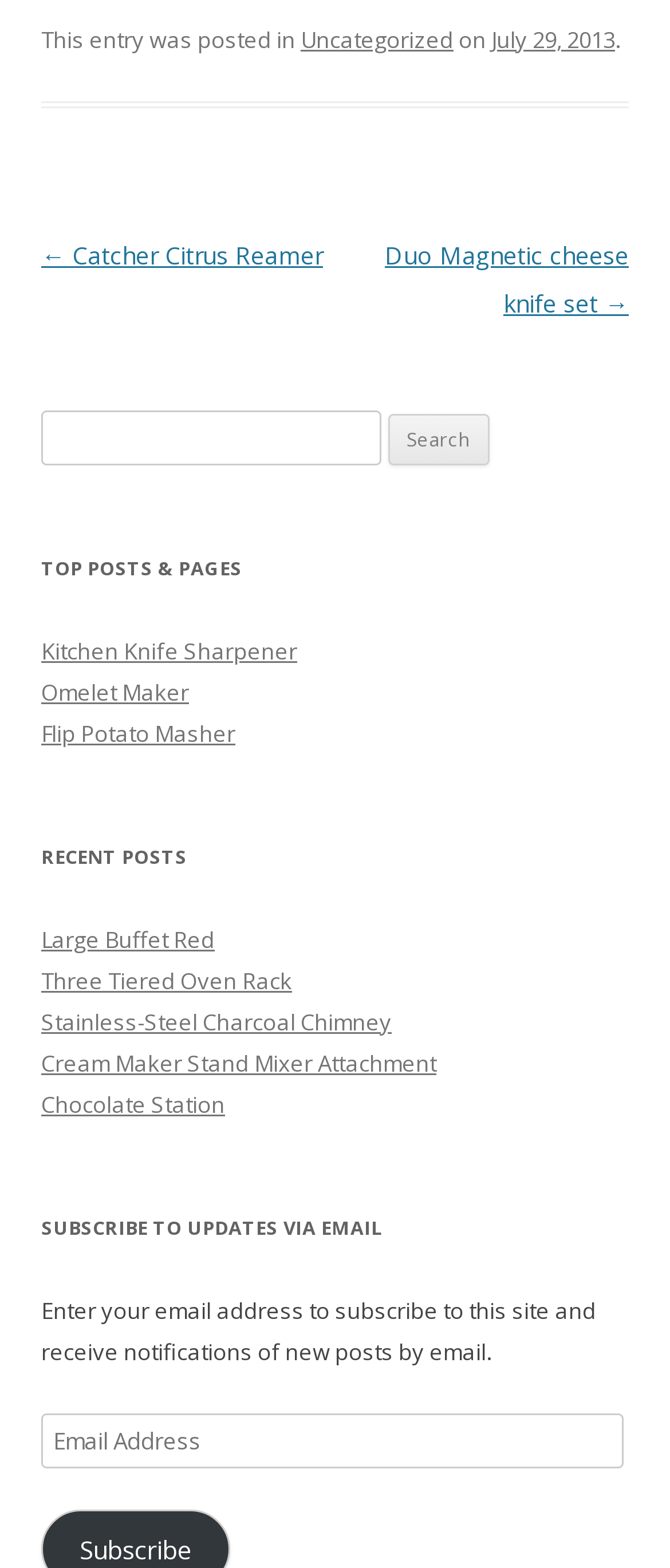Specify the bounding box coordinates of the element's region that should be clicked to achieve the following instruction: "Search for posts in the Uncategorized category". The bounding box coordinates consist of four float numbers between 0 and 1, in the format [left, top, right, bottom].

[0.449, 0.015, 0.677, 0.035]